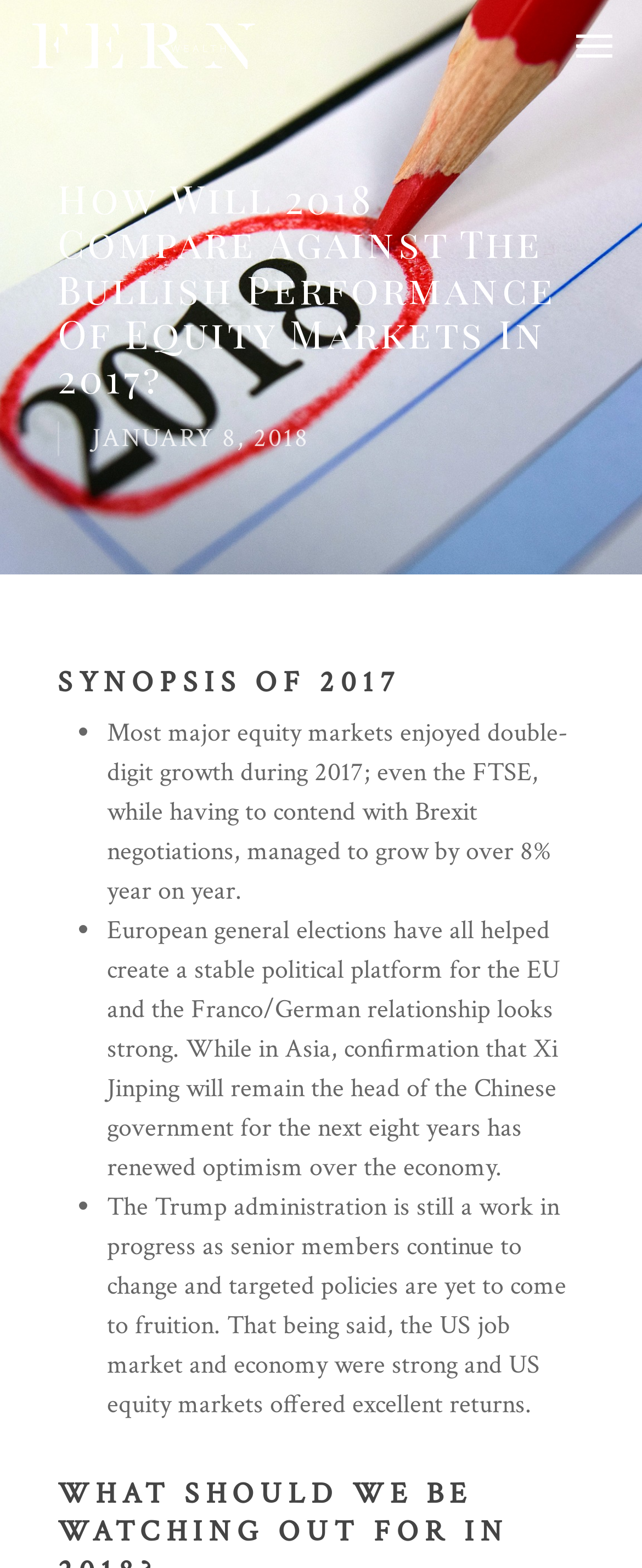Answer the question using only one word or a concise phrase: What is the name of the company mentioned in the article?

Fern Wealth GmbH